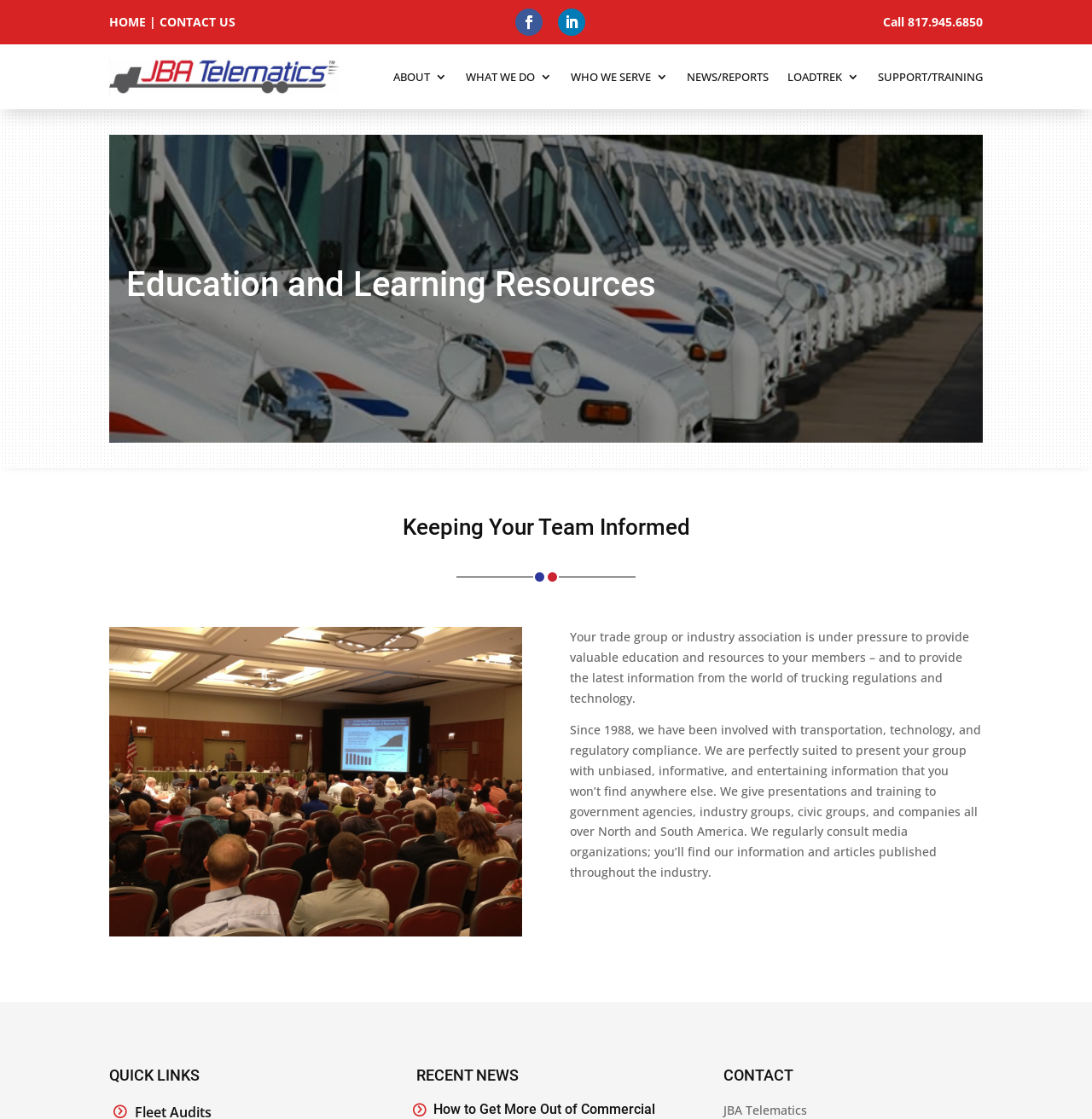Pinpoint the bounding box coordinates of the clickable area needed to execute the instruction: "Call 817.945.6850". The coordinates should be specified as four float numbers between 0 and 1, i.e., [left, top, right, bottom].

[0.809, 0.012, 0.9, 0.027]